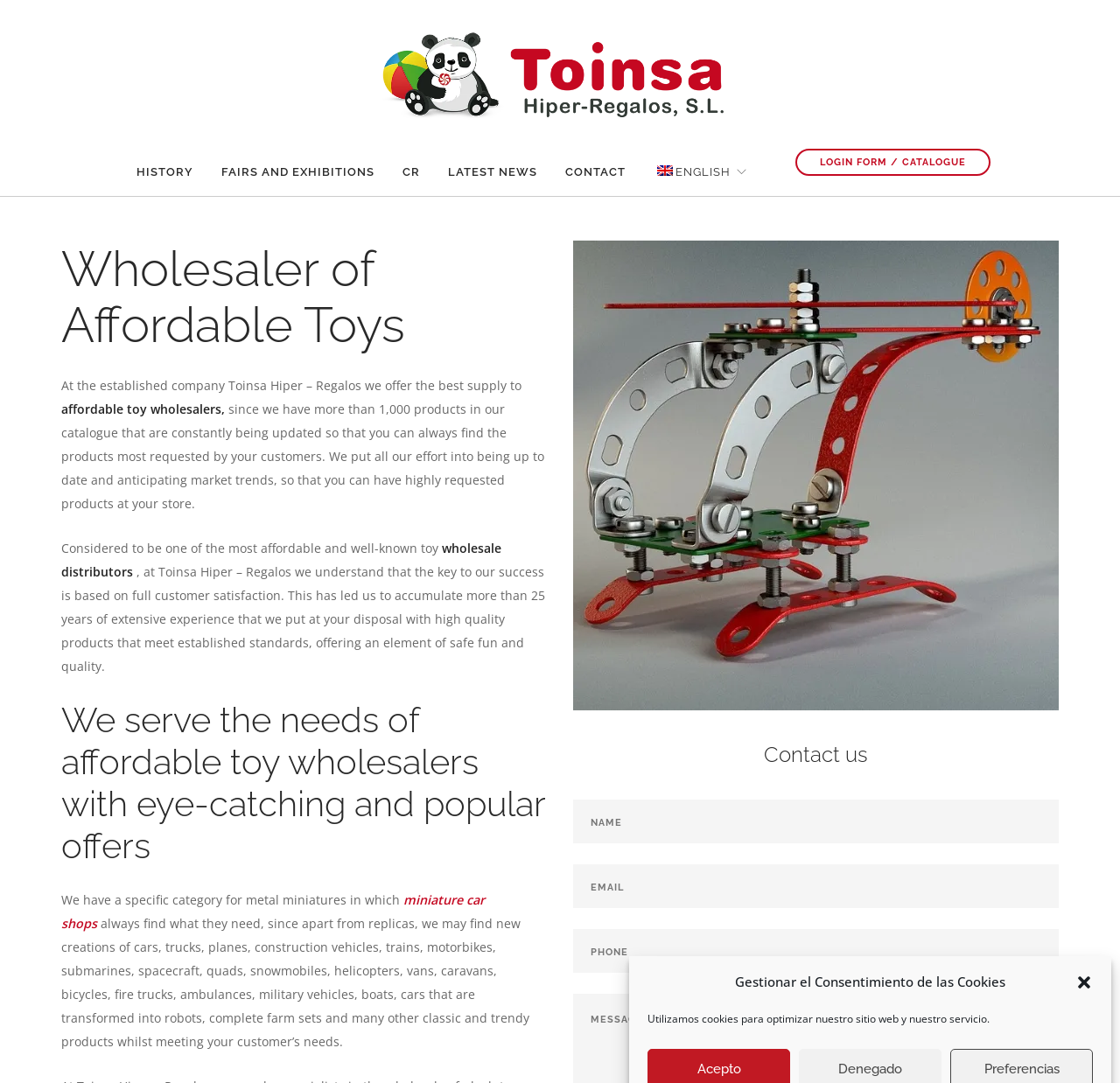Determine which piece of text is the heading of the webpage and provide it.

Wholesaler of Affordable Toys